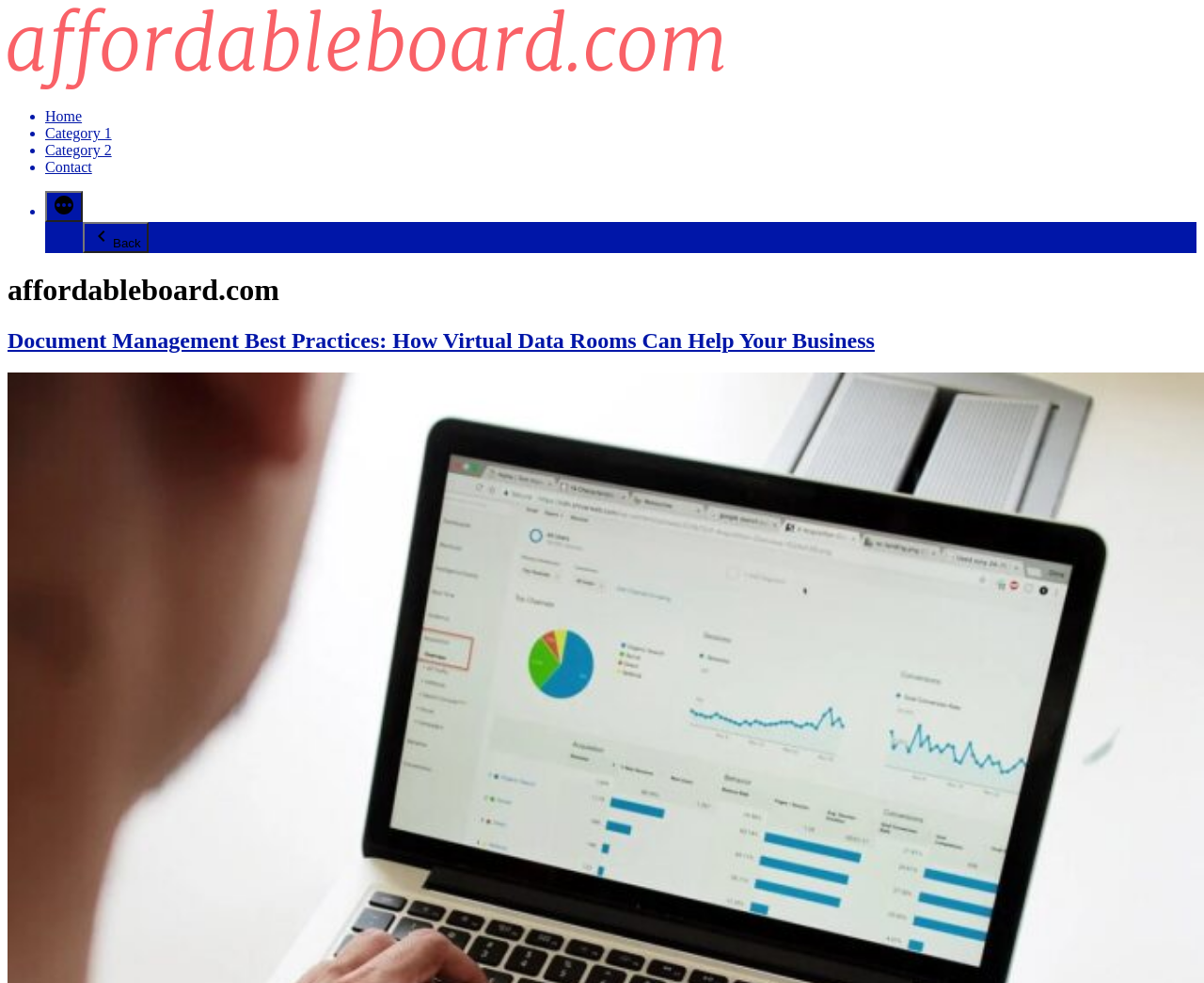Utilize the information from the image to answer the question in detail:
How many links are in the top menu?

The top menu has a list of links, which can be found by examining the navigation menu. There are four links listed, namely 'Home', 'Category 1', 'Category 2', and 'Contact'.